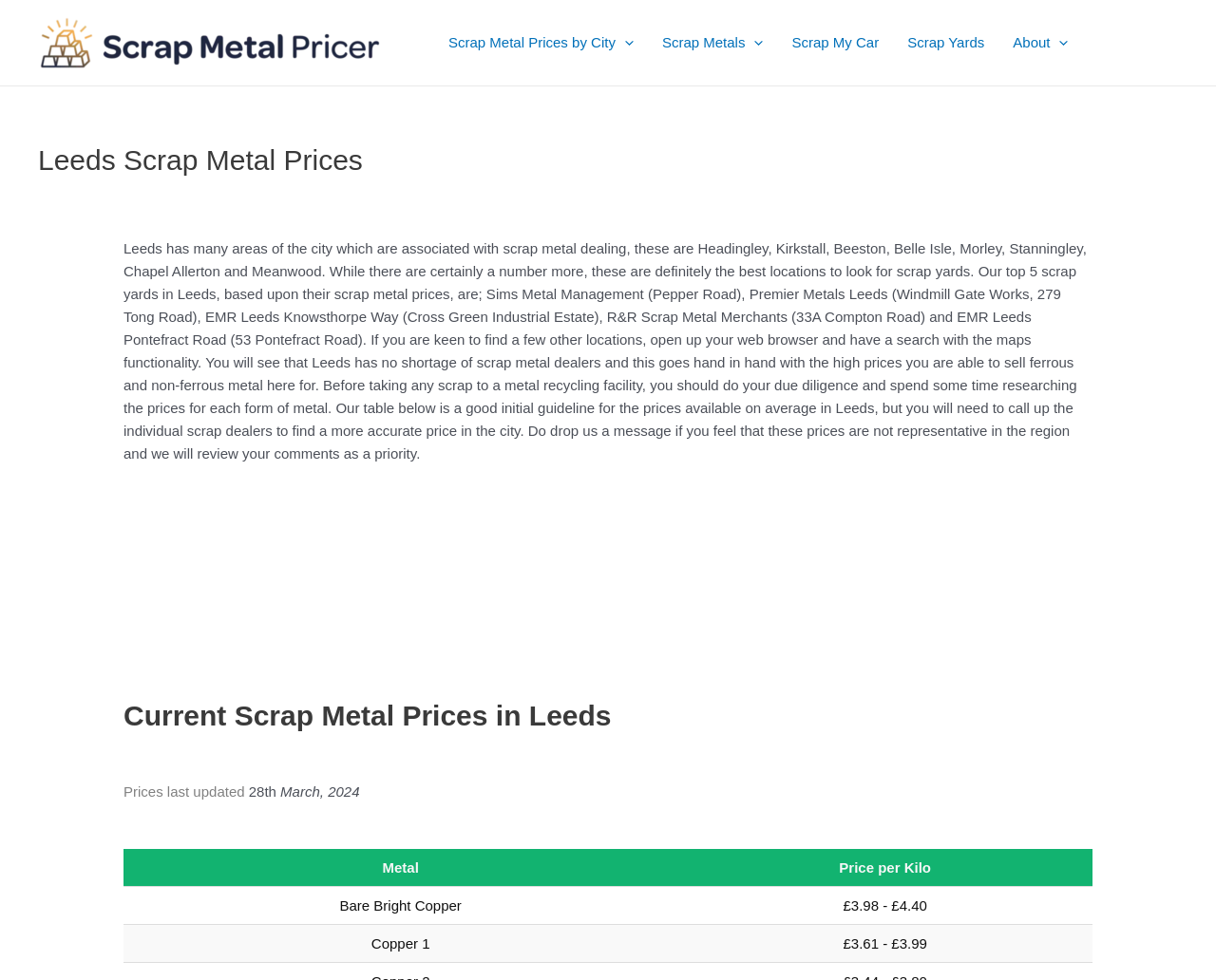Can you determine the bounding box coordinates of the area that needs to be clicked to fulfill the following instruction: "View Leeds map"?

[0.102, 0.498, 0.336, 0.643]